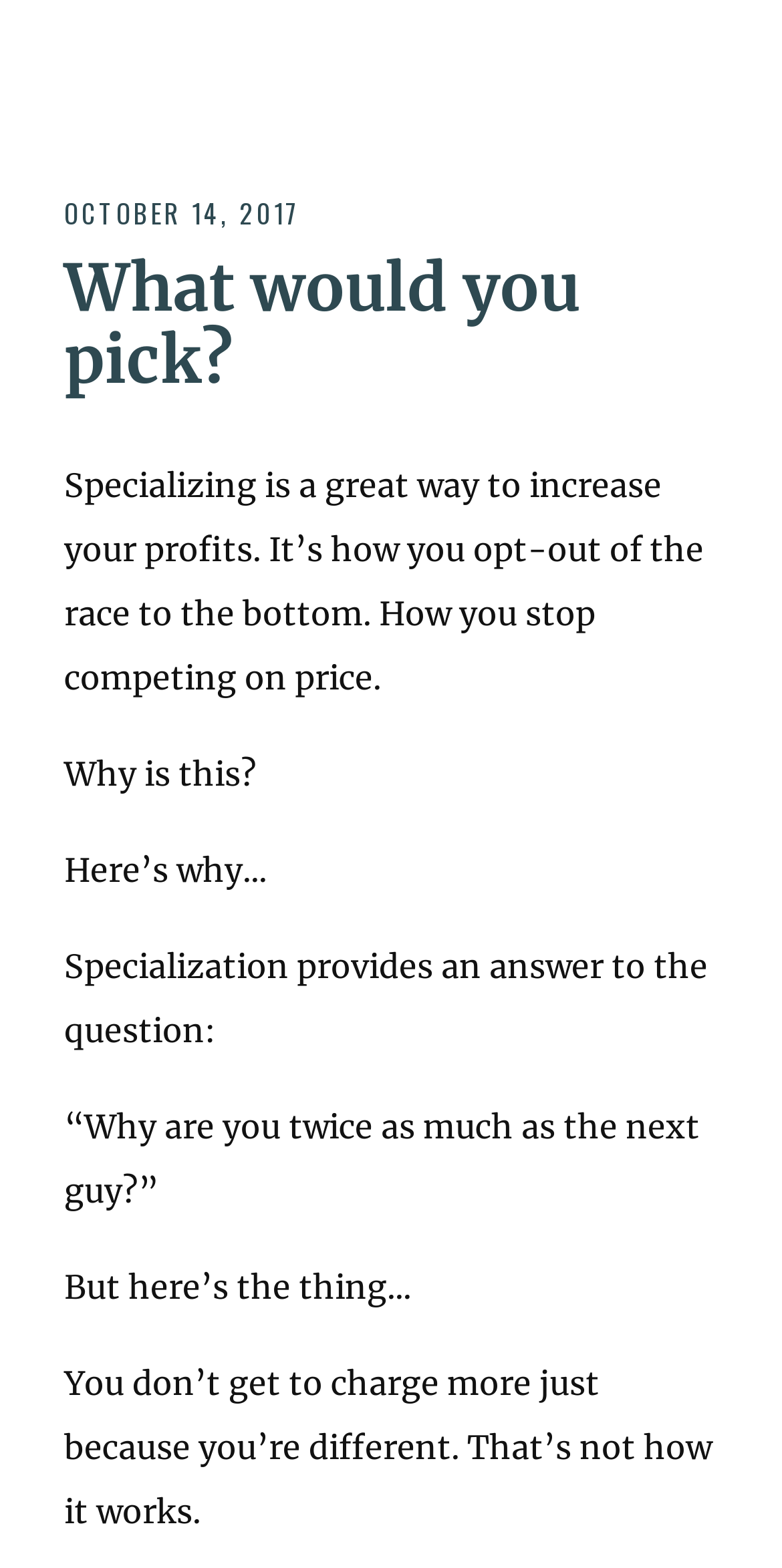What is the benefit of specializing according to the webpage?
Answer the question with a thorough and detailed explanation.

The webpage mentions that specializing is a great way to increase your profits, implying that it helps professionals to earn more by differentiating themselves from others.